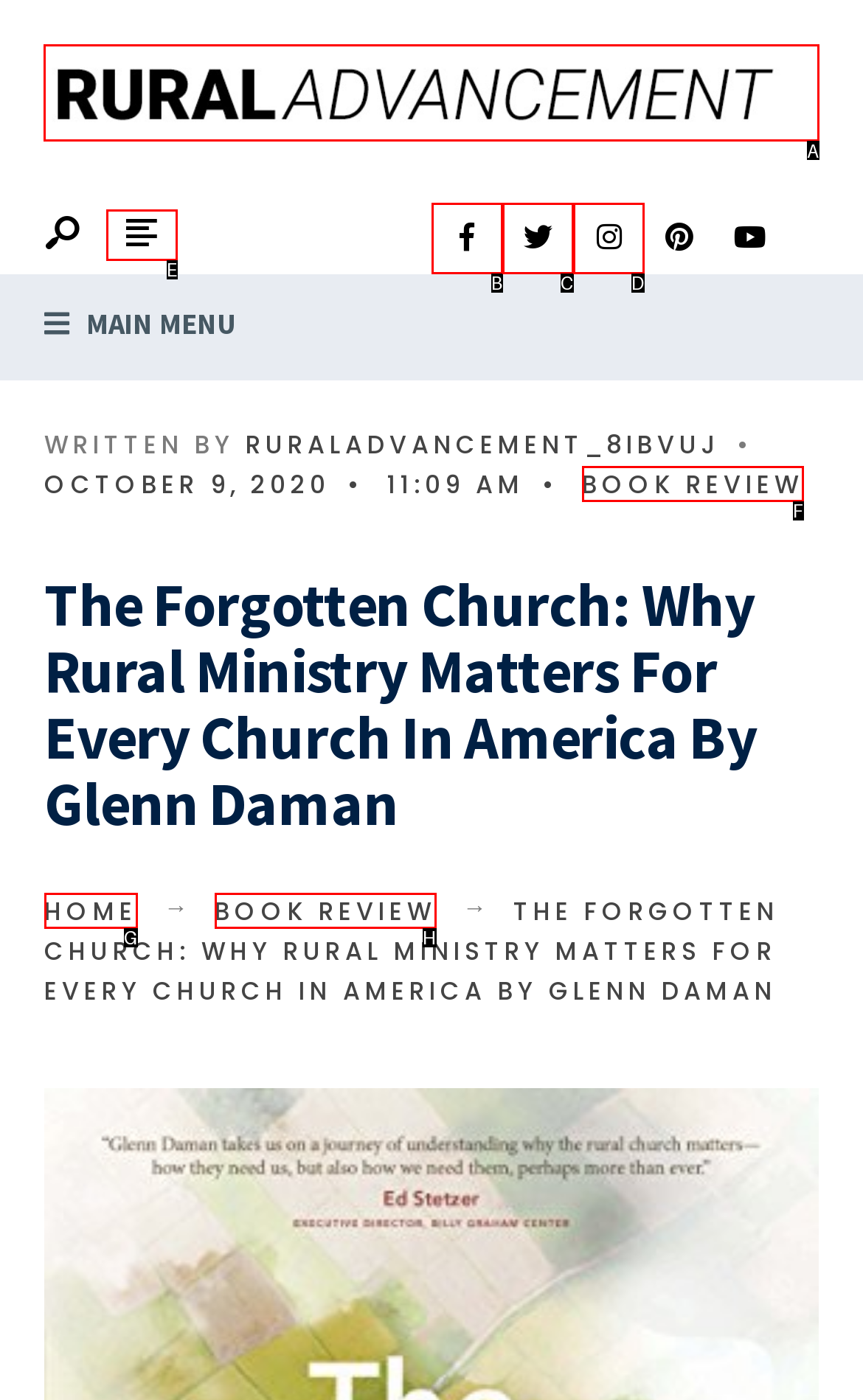From the given options, tell me which letter should be clicked to complete this task: go to Rural Advancement
Answer with the letter only.

A